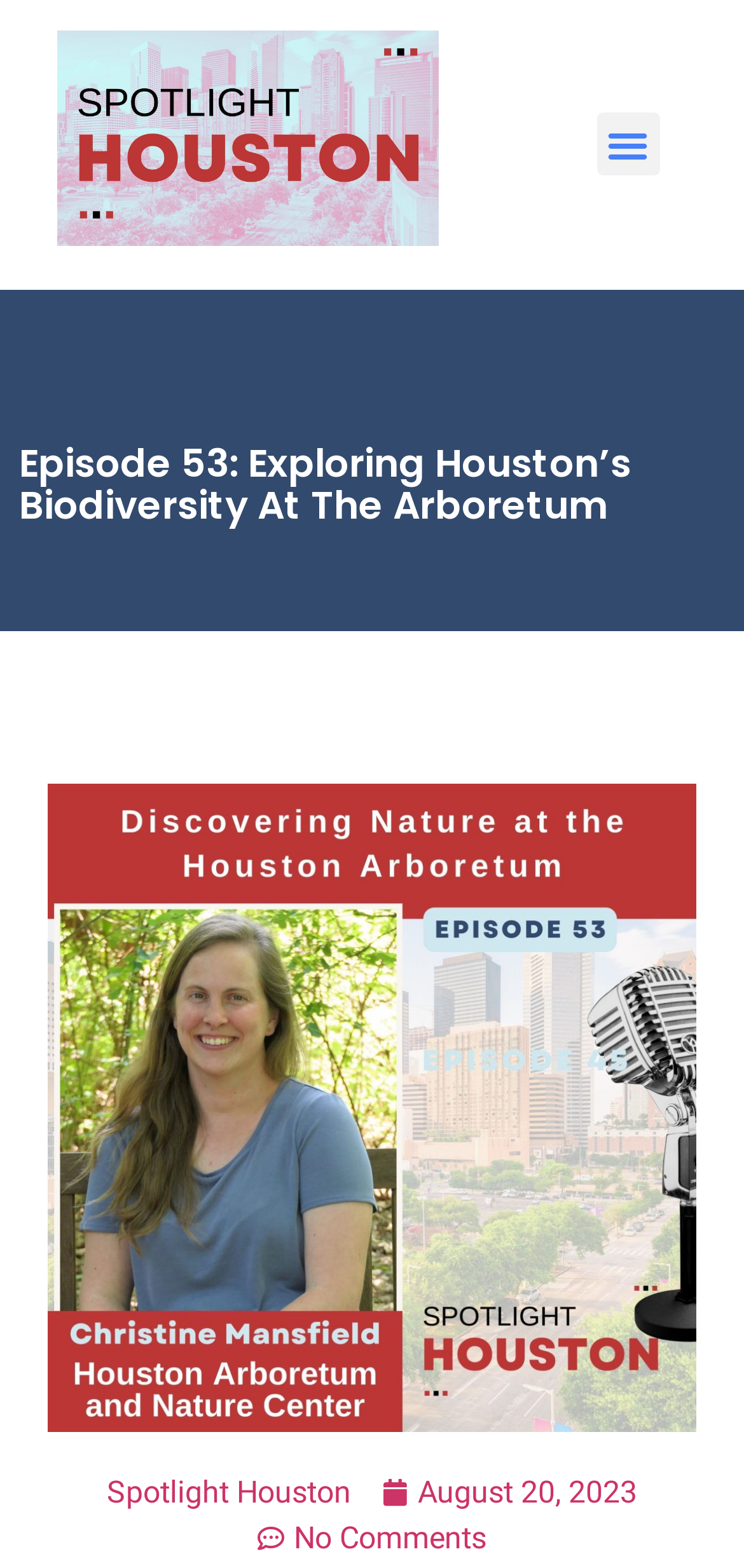Determine and generate the text content of the webpage's headline.

Episode 53: Exploring Houston’s Biodiversity At The Arboretum